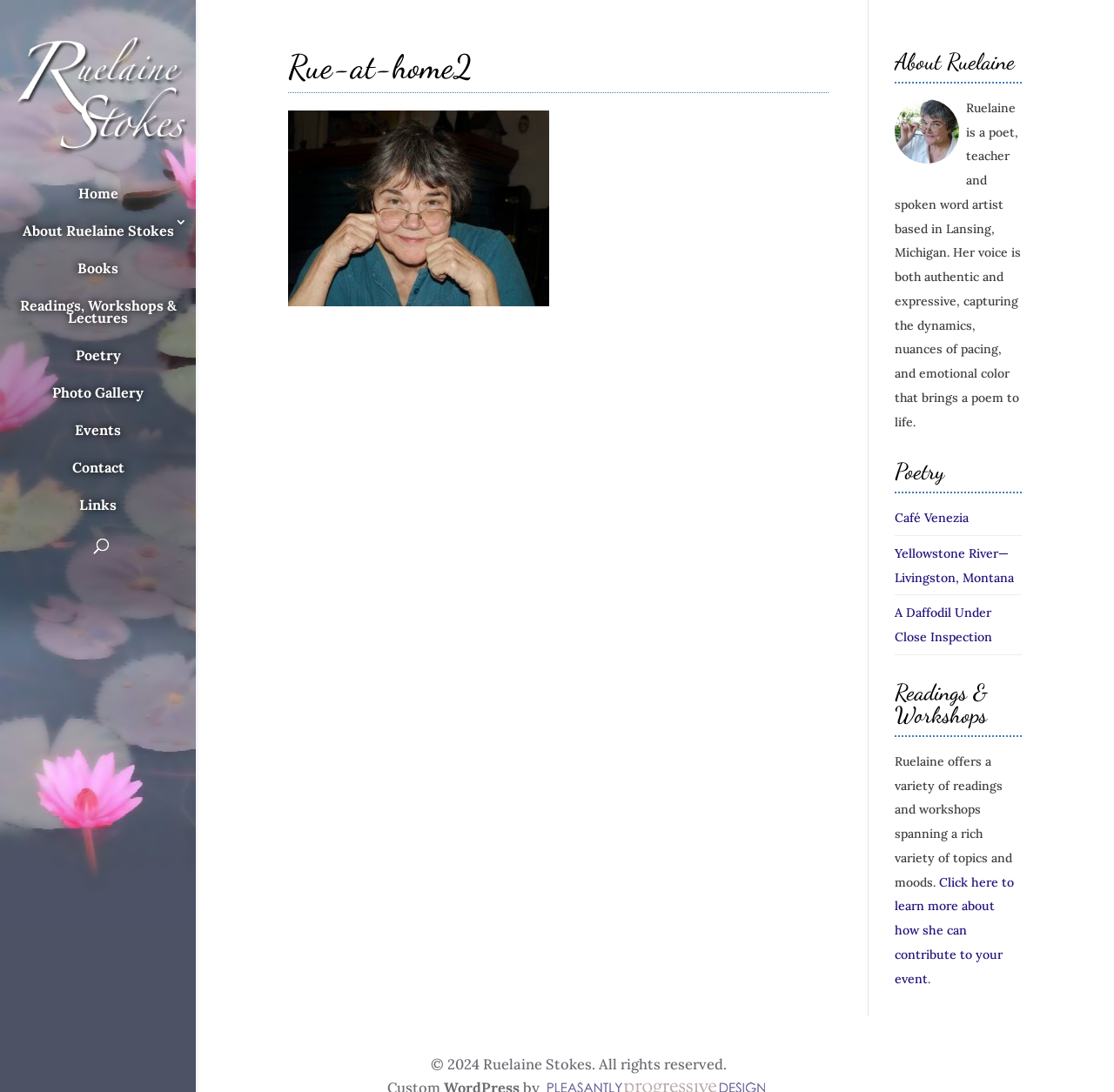Based on what you see in the screenshot, provide a thorough answer to this question: What is the profession of Ruelaine Stokes?

Based on the webpage, Ruelaine Stokes is a poet, teacher, and spoken word artist, which is evident from the heading 'Rue-at-home2' and the description 'Ruelaine is a poet, teacher and spoken word artist based in Lansing, Michigan.'